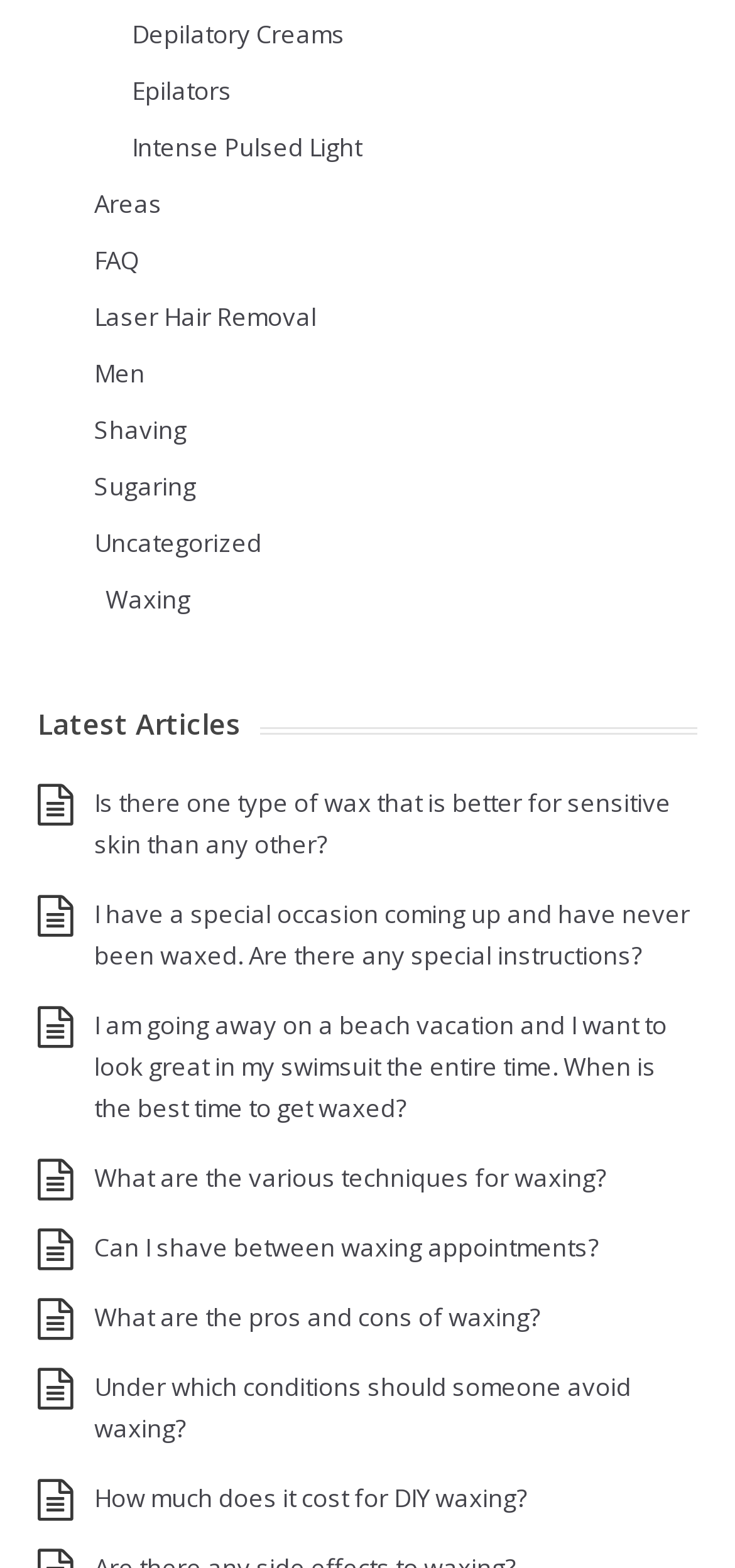Find the bounding box coordinates for the HTML element described as: "Laser Hair Removal". The coordinates should consist of four float values between 0 and 1, i.e., [left, top, right, bottom].

[0.128, 0.191, 0.431, 0.213]